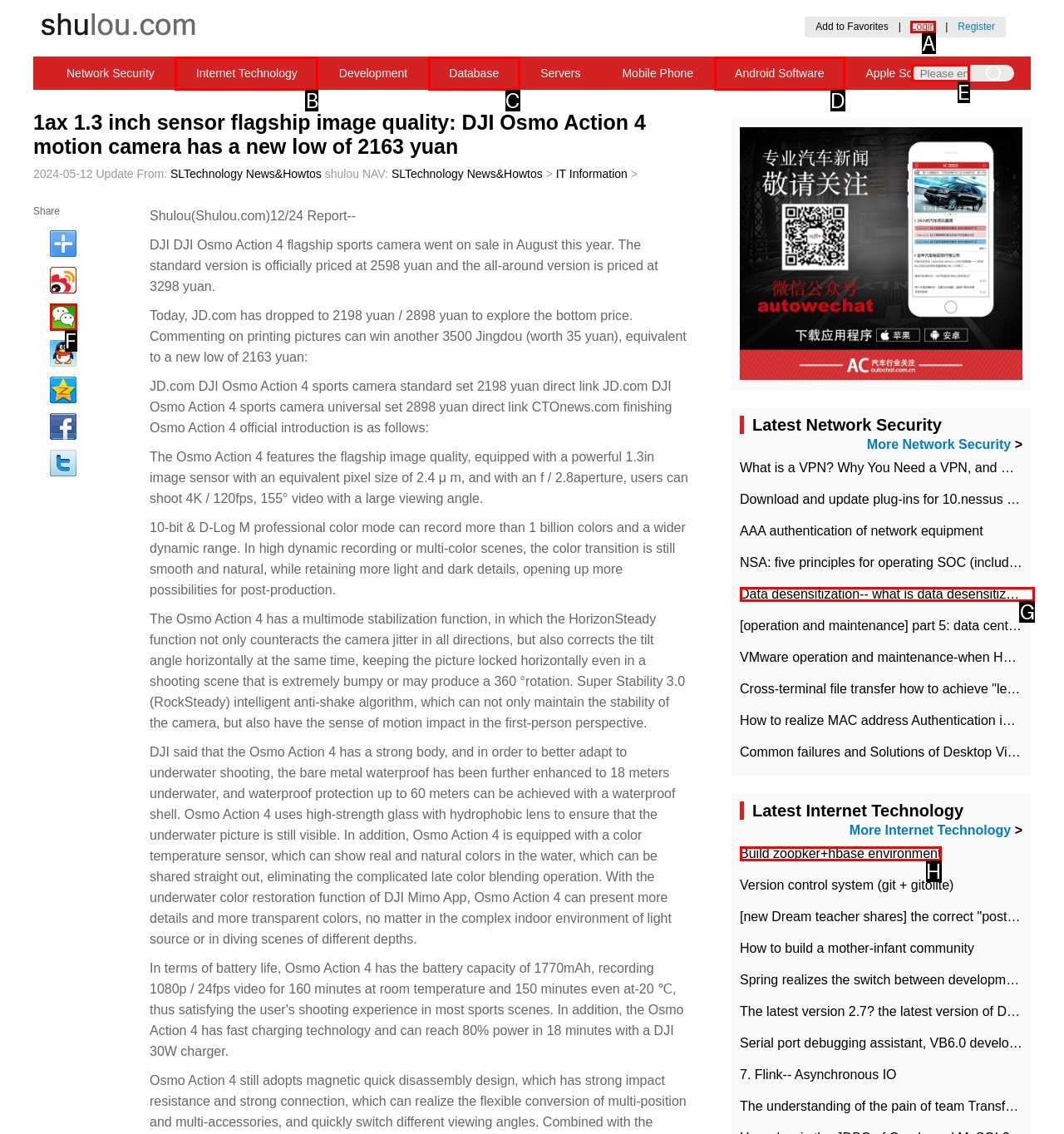To complete the instruction: Search for keywords, which HTML element should be clicked?
Respond with the option's letter from the provided choices.

E